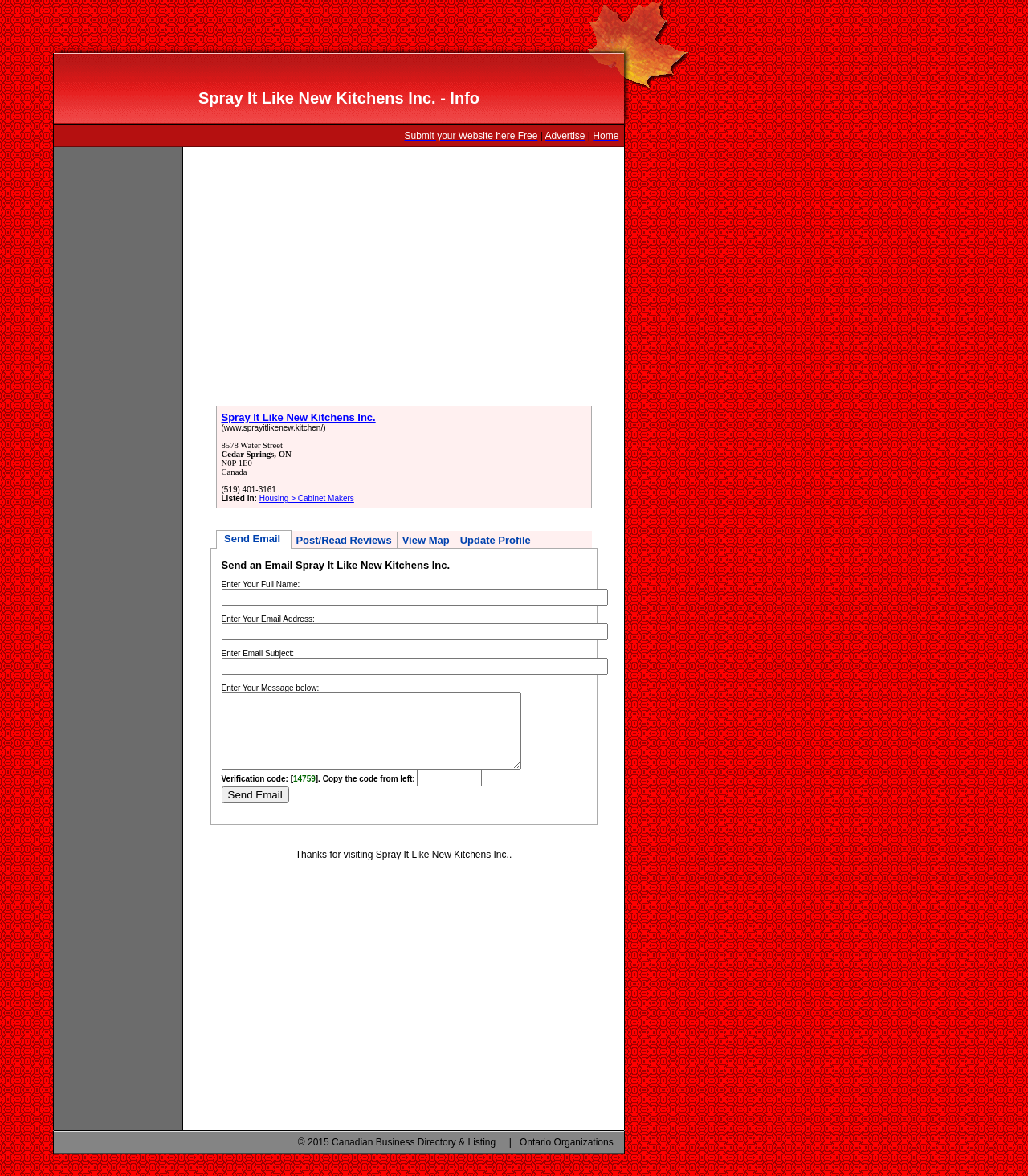What is the verification code?
Answer with a single word or short phrase according to what you see in the image.

14759